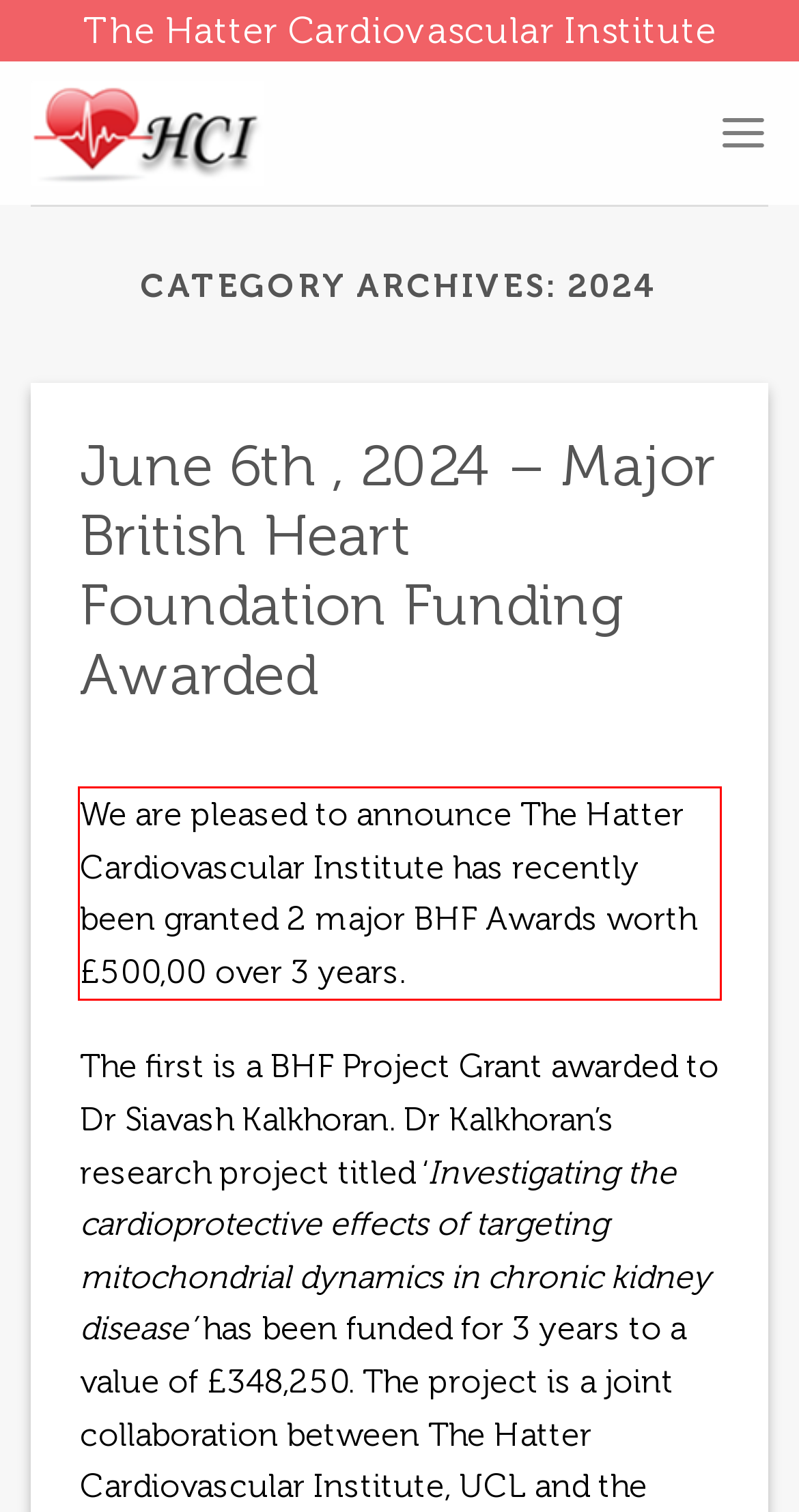Look at the webpage screenshot and recognize the text inside the red bounding box.

We are pleased to announce The Hatter Cardiovascular Institute has recently been granted 2 major BHF Awards worth £500,00 over 3 years.